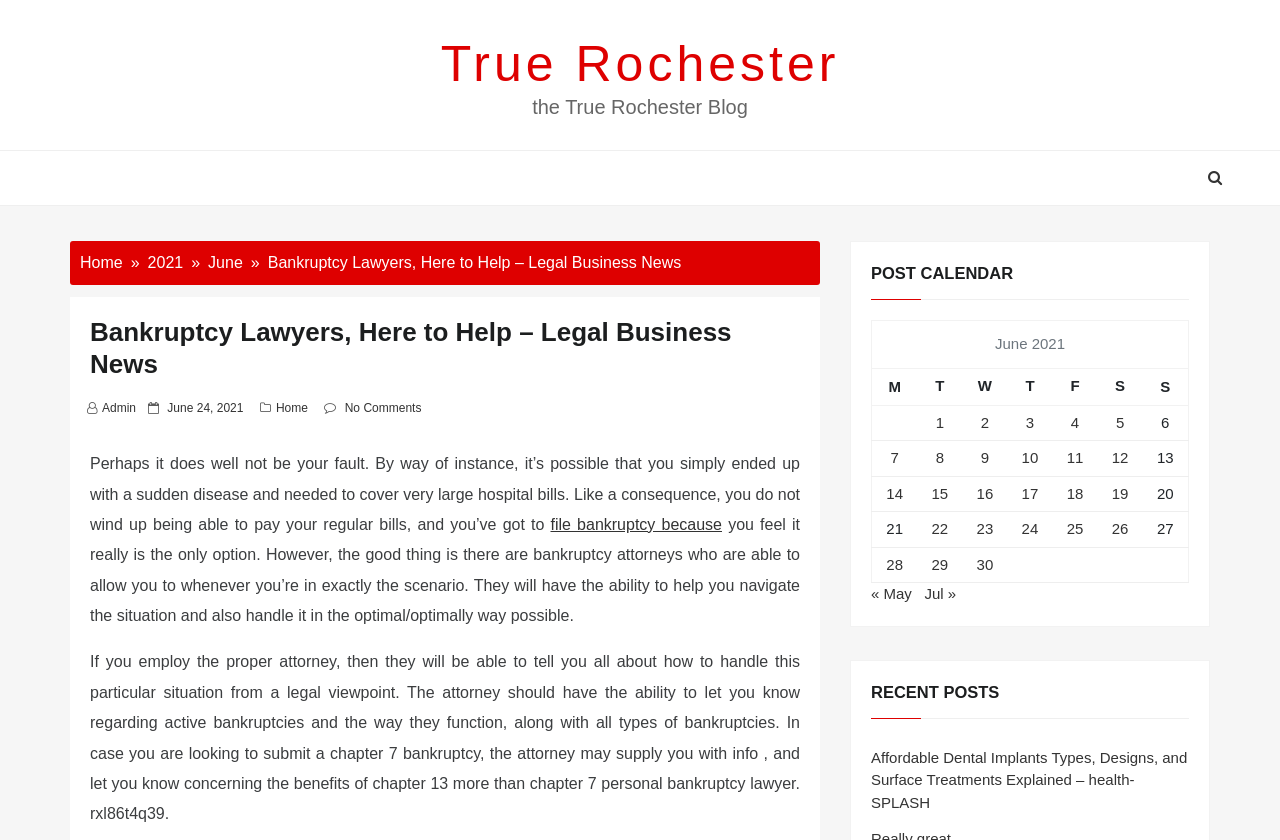Find the bounding box coordinates of the area that needs to be clicked in order to achieve the following instruction: "click the 'Home' link". The coordinates should be specified as four float numbers between 0 and 1, i.e., [left, top, right, bottom].

[0.062, 0.302, 0.096, 0.323]